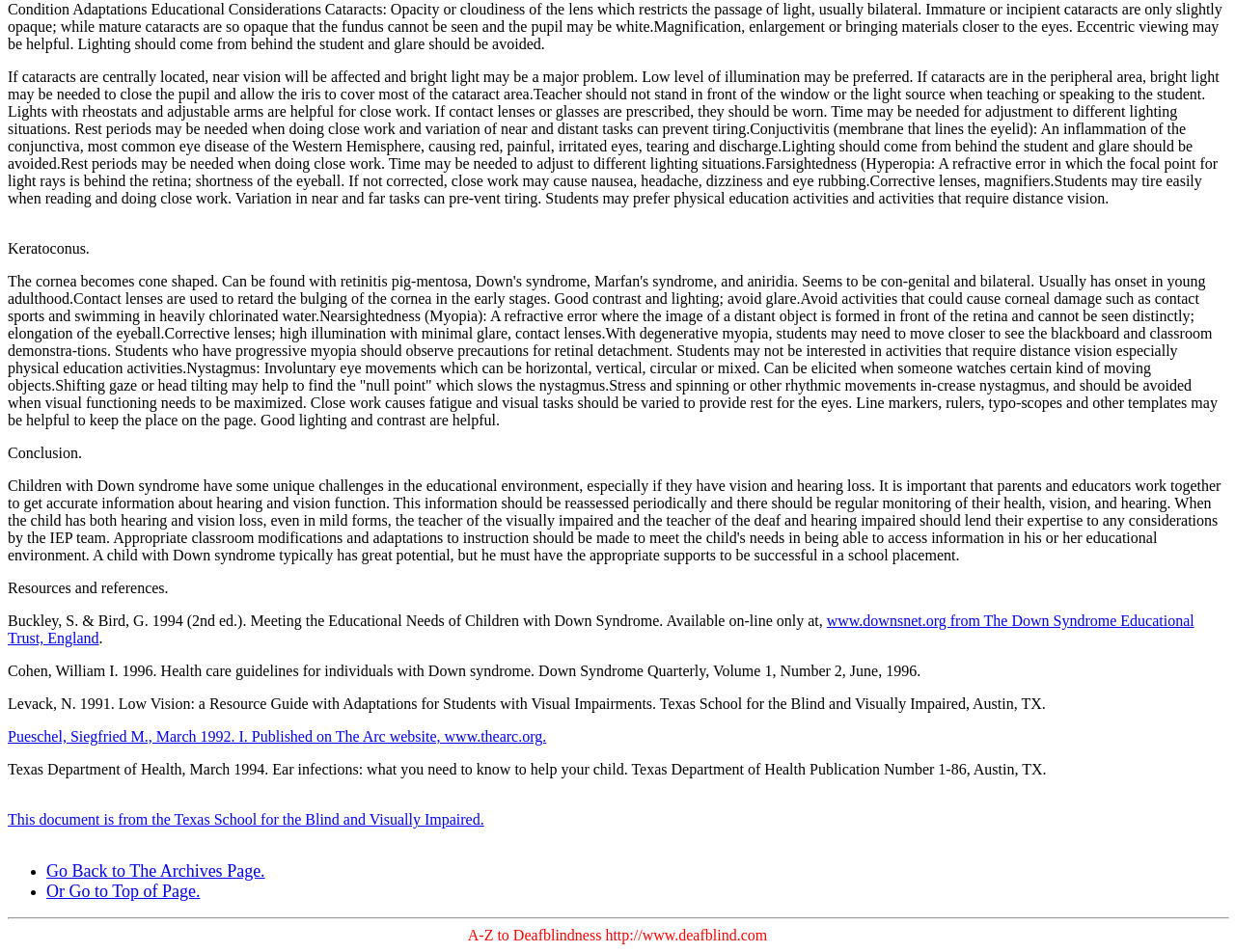What is the purpose of using contact lenses for keratoconus?
Can you provide an in-depth and detailed response to the question?

According to the webpage, contact lenses are used to retard the bulging of the cornea in the early stages of keratoconus. This information is found in the fourth StaticText element on the webpage.